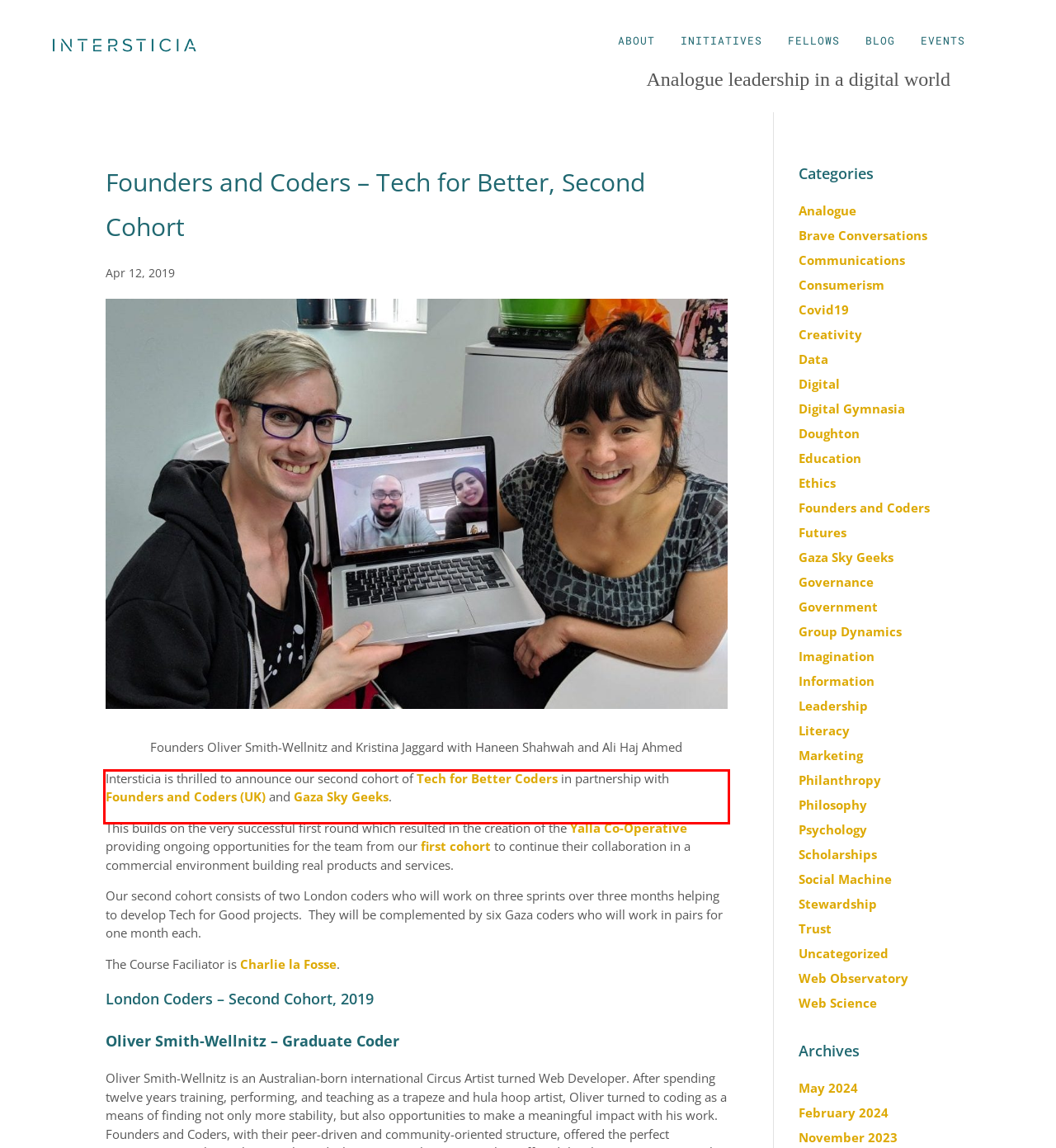You have a screenshot of a webpage where a UI element is enclosed in a red rectangle. Perform OCR to capture the text inside this red rectangle.

Intersticia is thrilled to announce our second cohort of Tech for Better Coders in partnership with Founders and Coders (UK) and Gaza Sky Geeks.